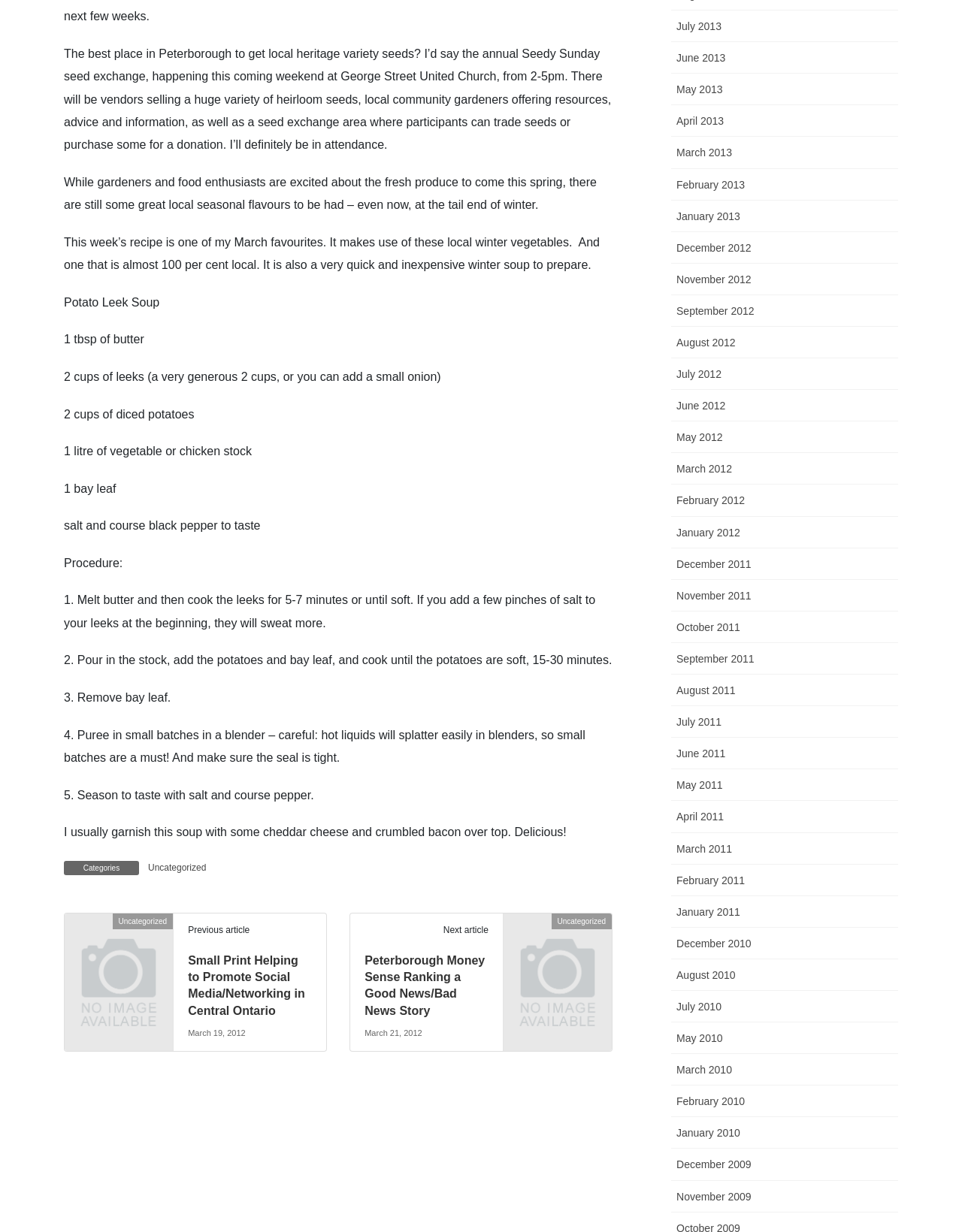What is the date of the article 'Peterborough Money Sense Ranking a Good News/Bad News Story'?
Please use the image to provide an in-depth answer to the question.

The date of the article 'Peterborough Money Sense Ranking a Good News/Bad News Story' is mentioned as March 21, 2012, which is the date when the article was published.